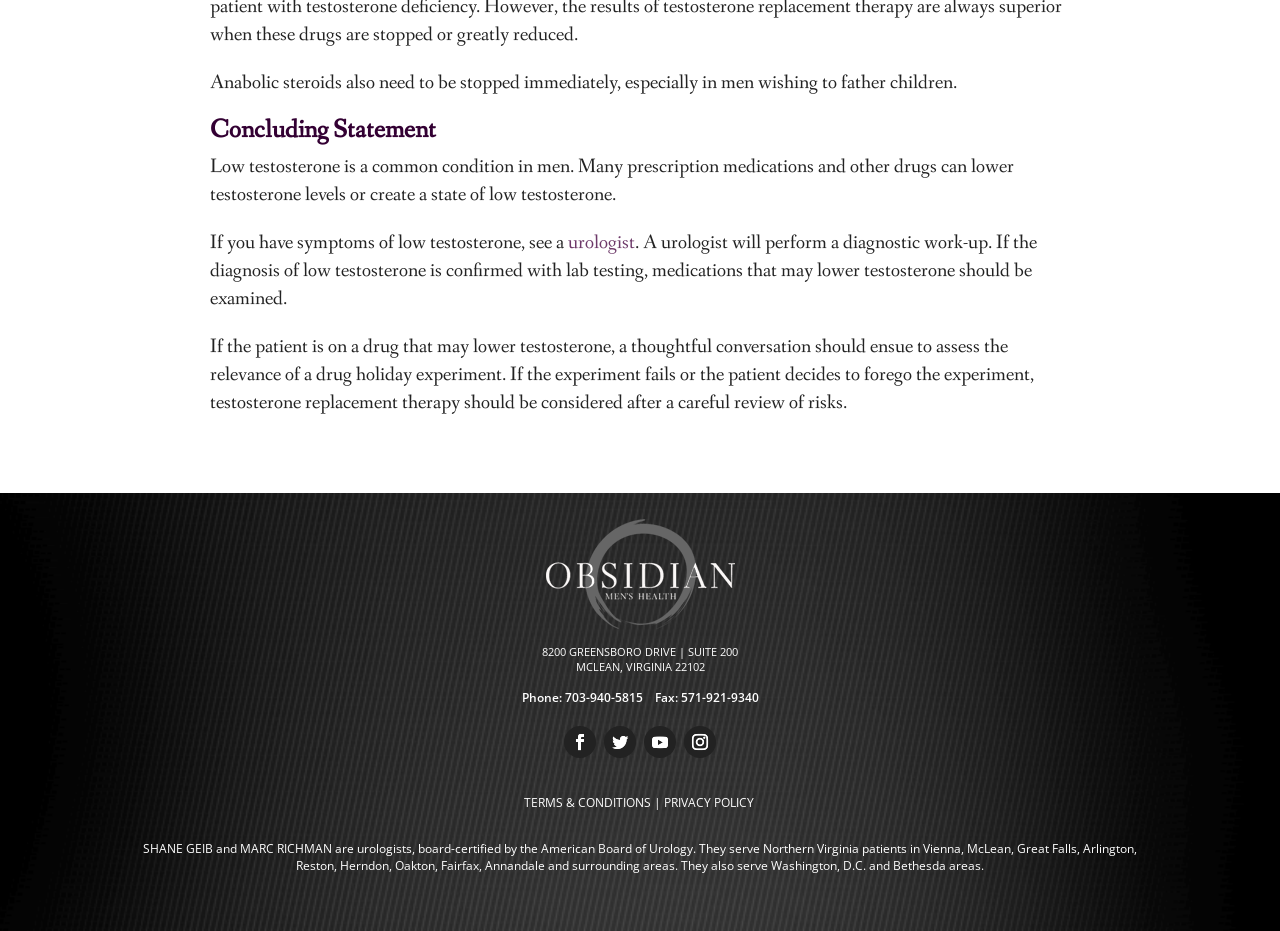Use a single word or phrase to answer the question:
What is the topic of the concluding statement?

Low testosterone